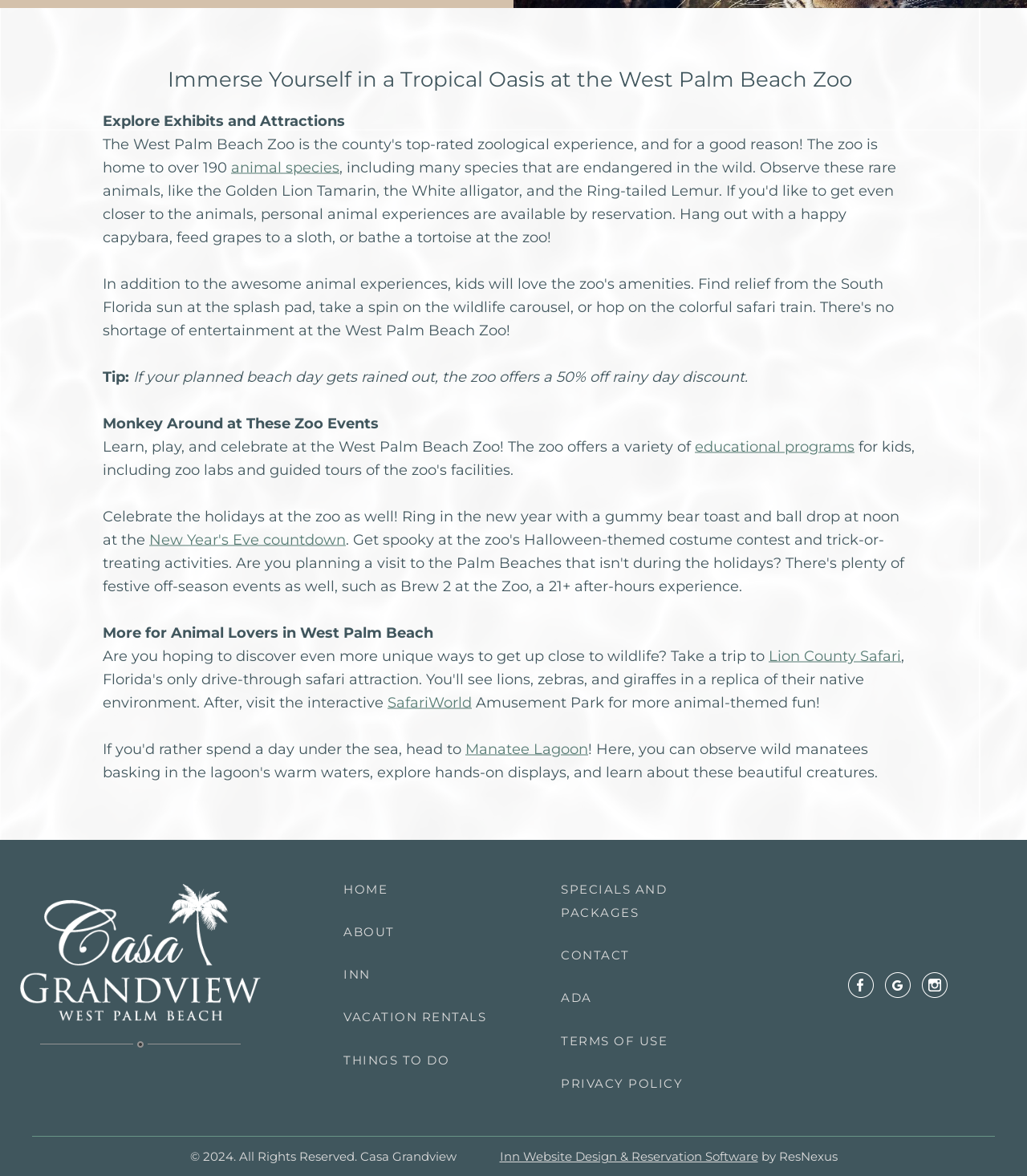Please study the image and answer the question comprehensively:
What is the name of the safari mentioned?

The name of the safari can be found in the link 'Lion County Safari' which is located in the 'More for Animal Lovers in West Palm Beach' section.